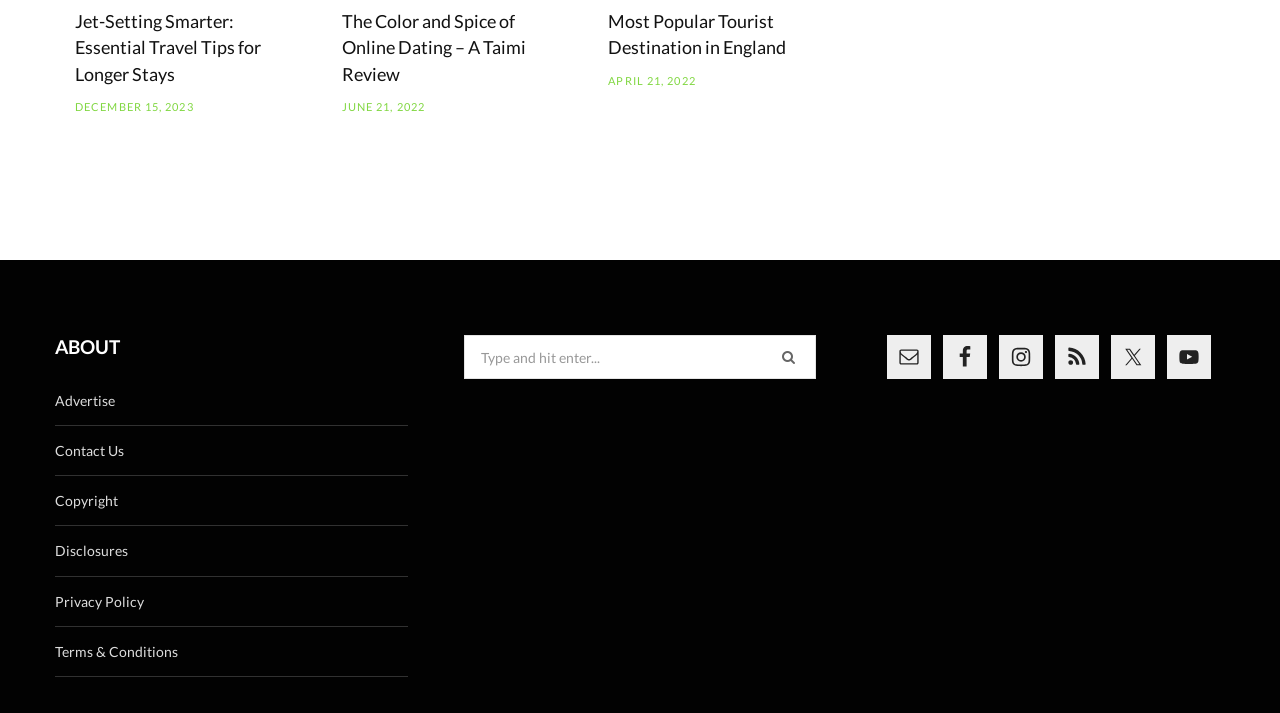Show me the bounding box coordinates of the clickable region to achieve the task as per the instruction: "Follow on Twitter".

[0.868, 0.47, 0.902, 0.532]